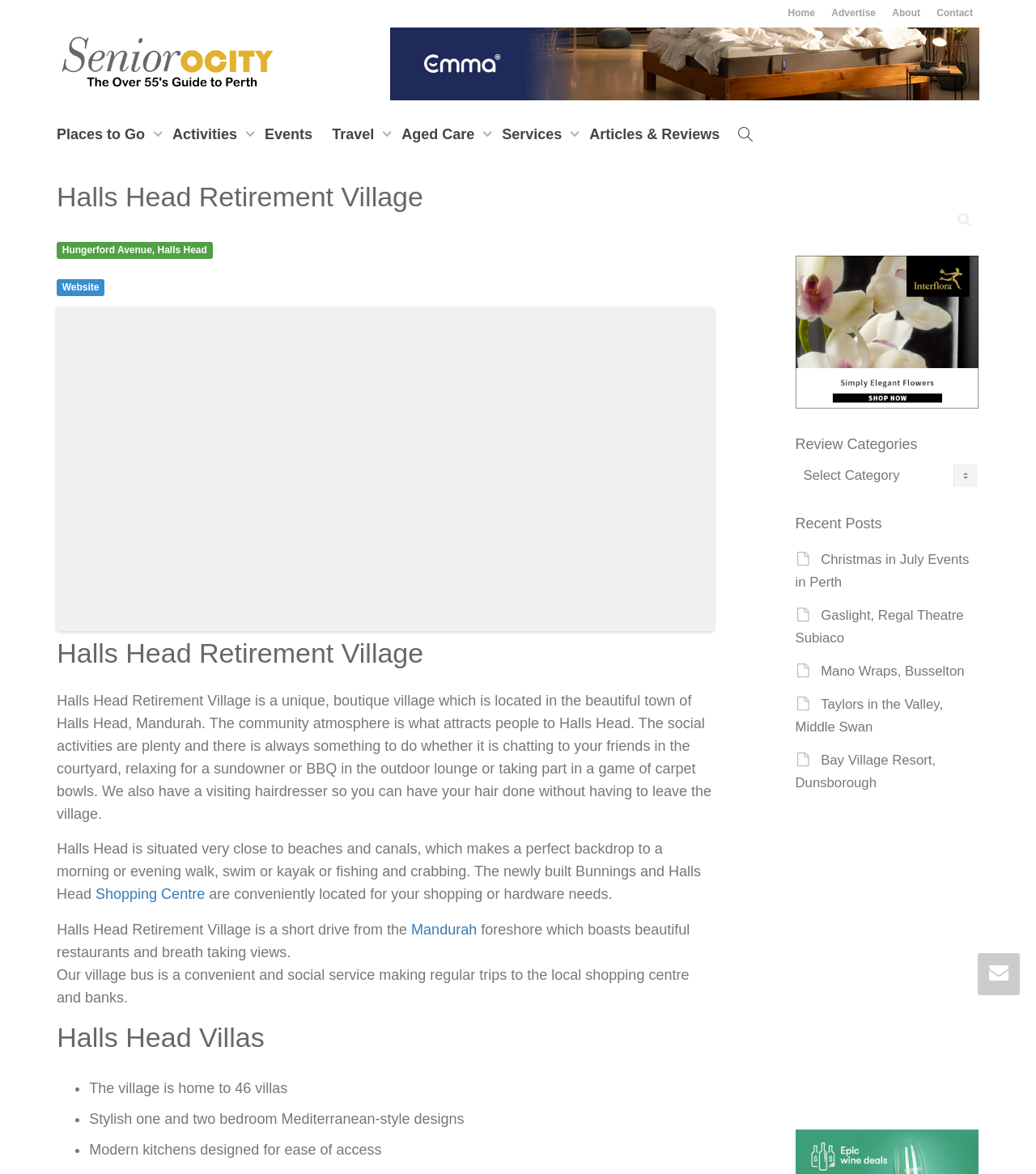Find the bounding box coordinates of the element I should click to carry out the following instruction: "Click on Home".

[0.754, 0.0, 0.794, 0.023]